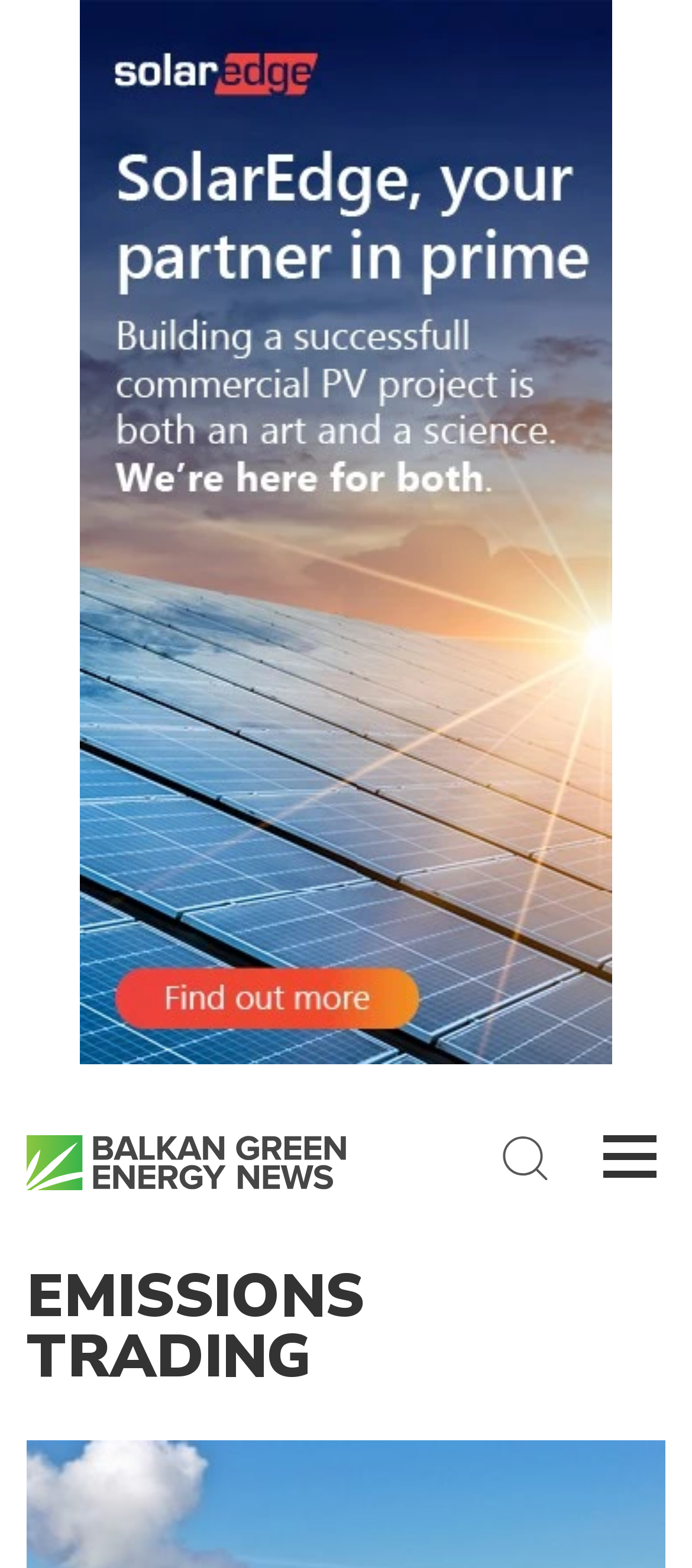Respond with a single word or short phrase to the following question: 
What is the topic of the webpage?

Emissions Trading